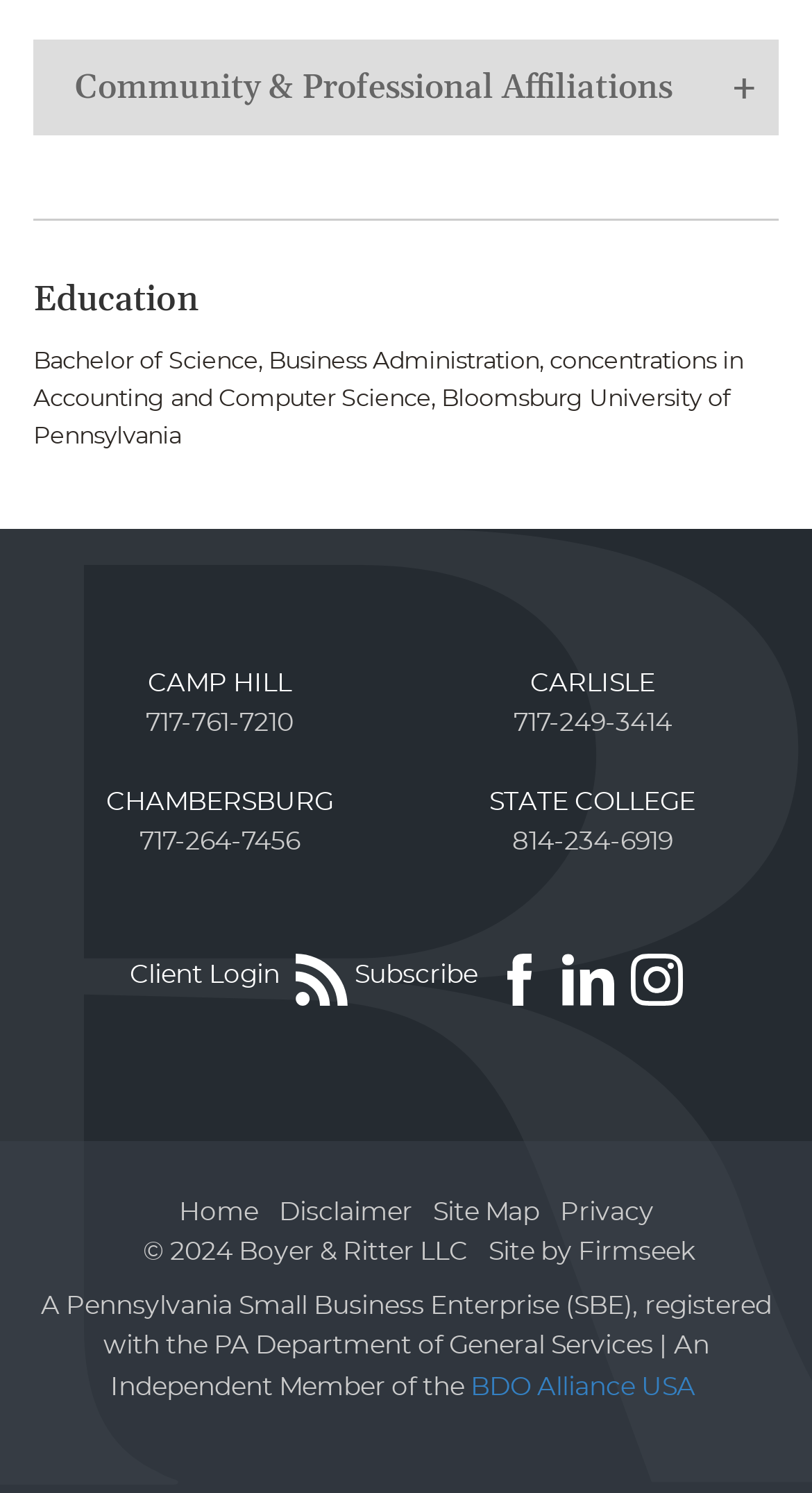Identify the bounding box coordinates of the element to click to follow this instruction: 'Go to Home page'. Ensure the coordinates are four float values between 0 and 1, provided as [left, top, right, bottom].

[0.195, 0.803, 0.318, 0.82]